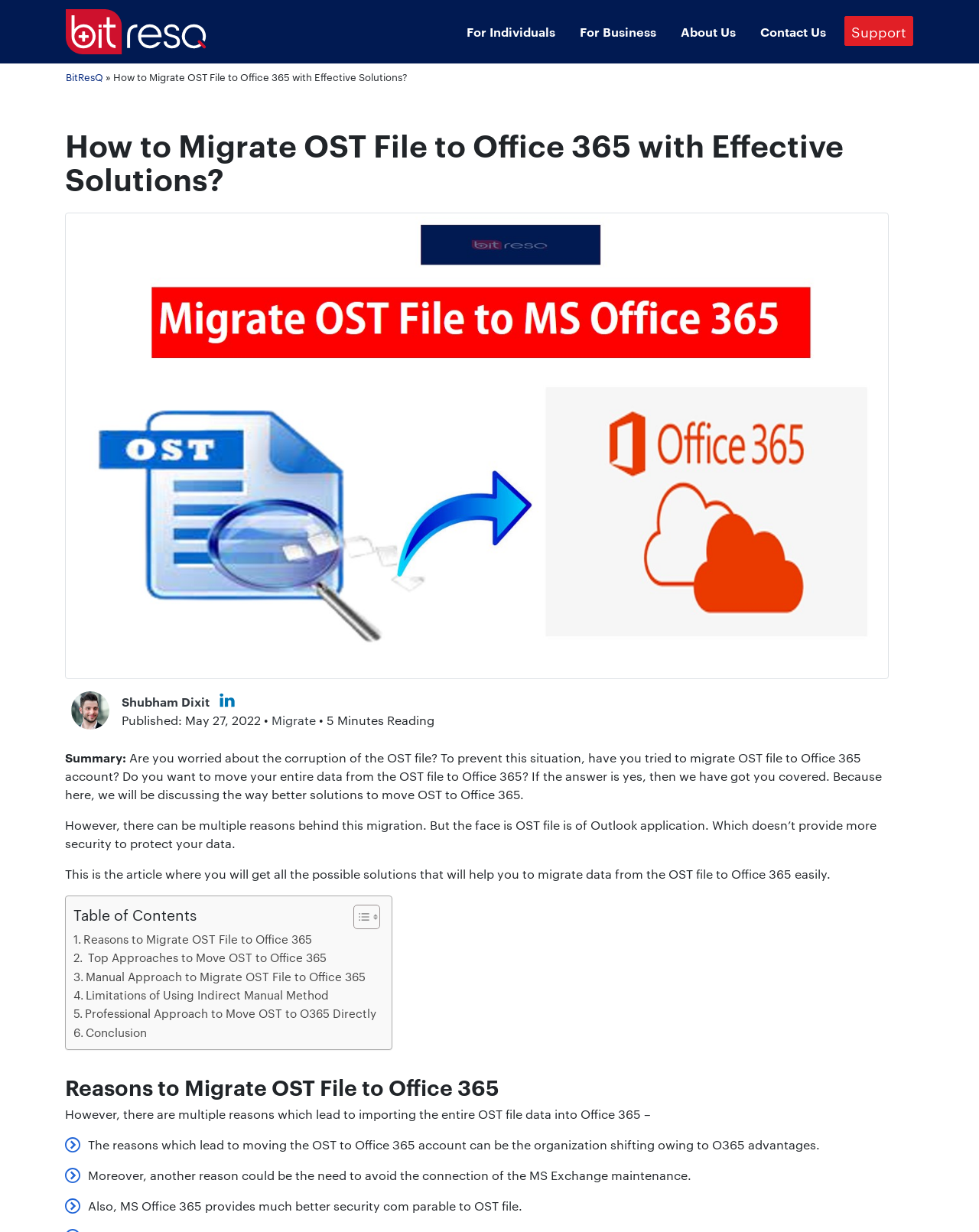Determine the bounding box coordinates of the element that should be clicked to execute the following command: "Click on the 'For Individuals' link".

[0.47, 0.013, 0.573, 0.038]